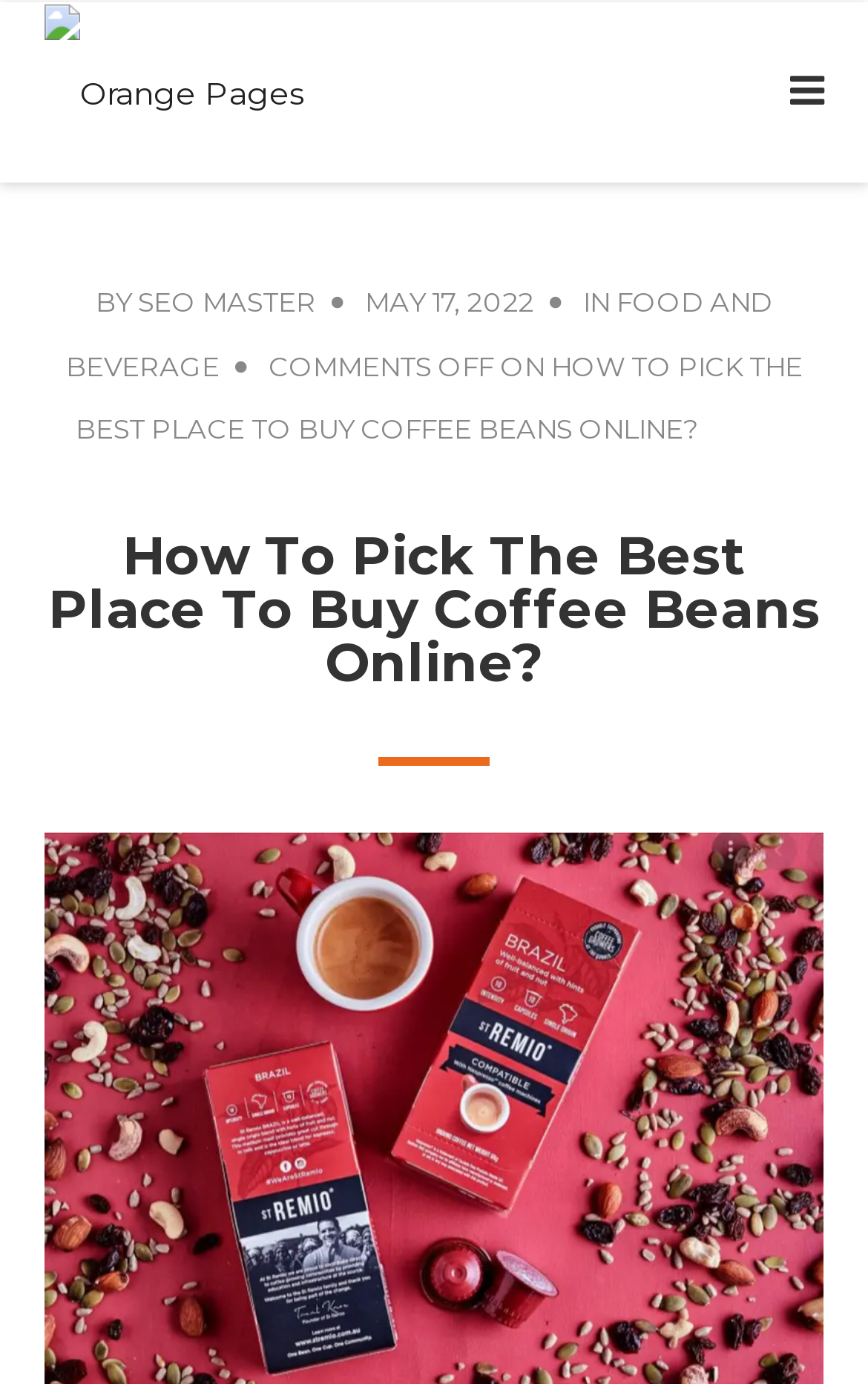Generate a comprehensive description of the webpage.

The webpage is about picking the best place to buy coffee beans online. At the top left, there is a link to "Orange Pages" accompanied by an image with the same name. Below this, there is a section with the author's information, including the text "BY" followed by a link to "SEO MASTER". The date "MAY 17, 2022" is displayed next to the author's information. 

To the right of the author's information, there is a category section with the text "IN" followed by a link to "FOOD AND BEVERAGE". Below the category section, there is a comment section with the text "COMMENTS OFF". 

The main content of the webpage starts with a heading that repeats the title "How To Pick The Best Place To Buy Coffee Beans Online?". This heading is centered at the top of the main content area. Below the heading, there is a paragraph of text that summarizes the article, which is "ON HOW TO PICK THE BEST PLACE TO BUY COFFEE BEANS ONLINE?".